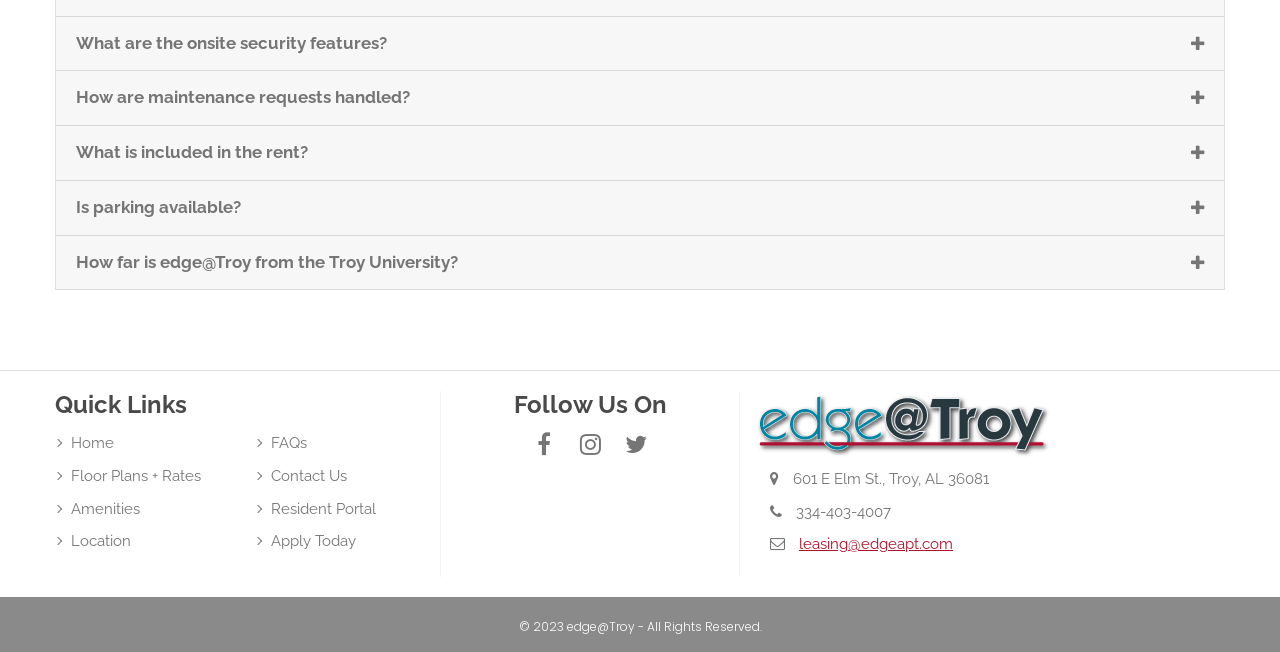Predict the bounding box of the UI element based on this description: "FAQs".

[0.212, 0.66, 0.24, 0.7]